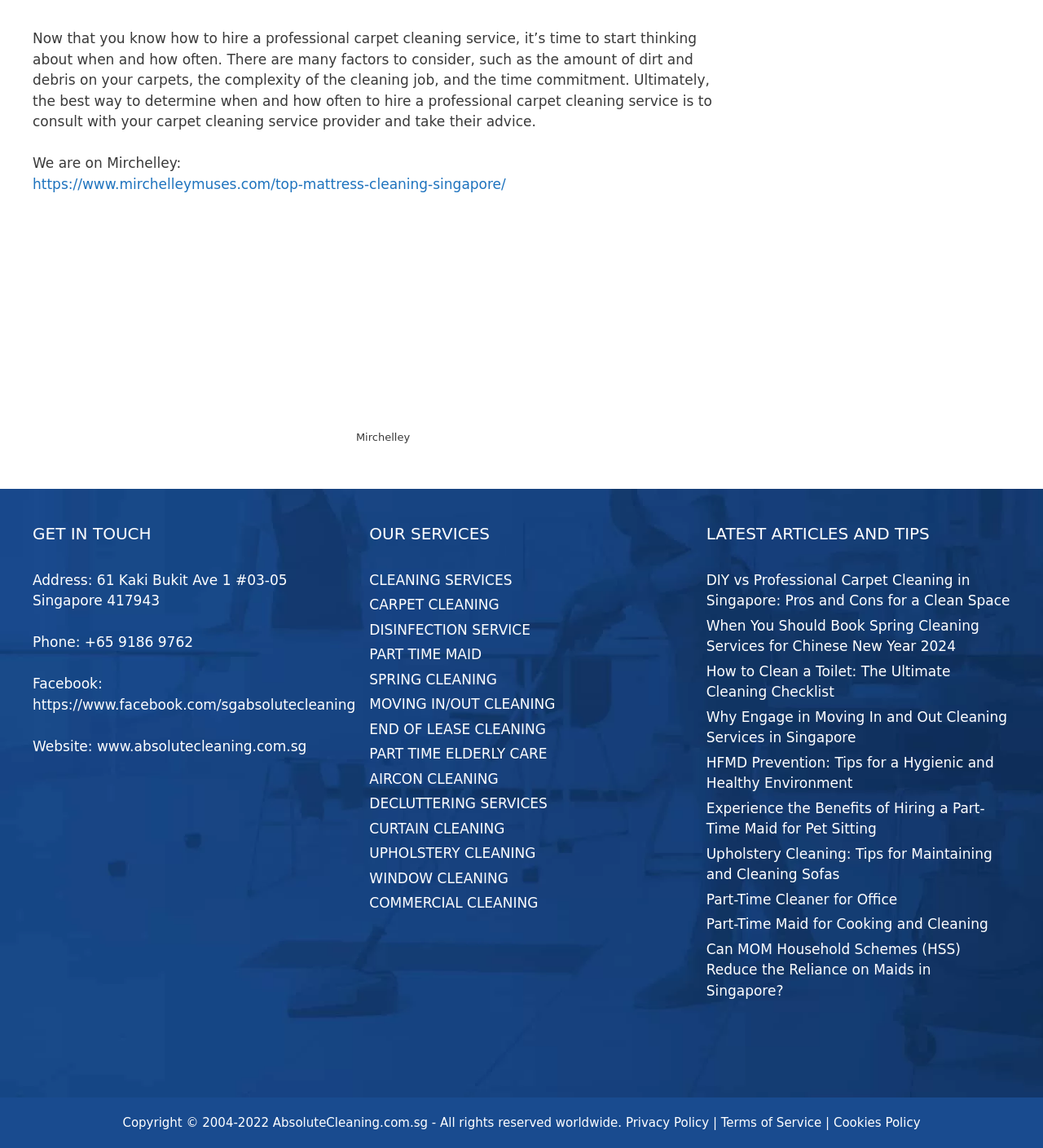Determine the bounding box coordinates of the area to click in order to meet this instruction: "Check the website's privacy policy".

[0.6, 0.971, 0.68, 0.984]